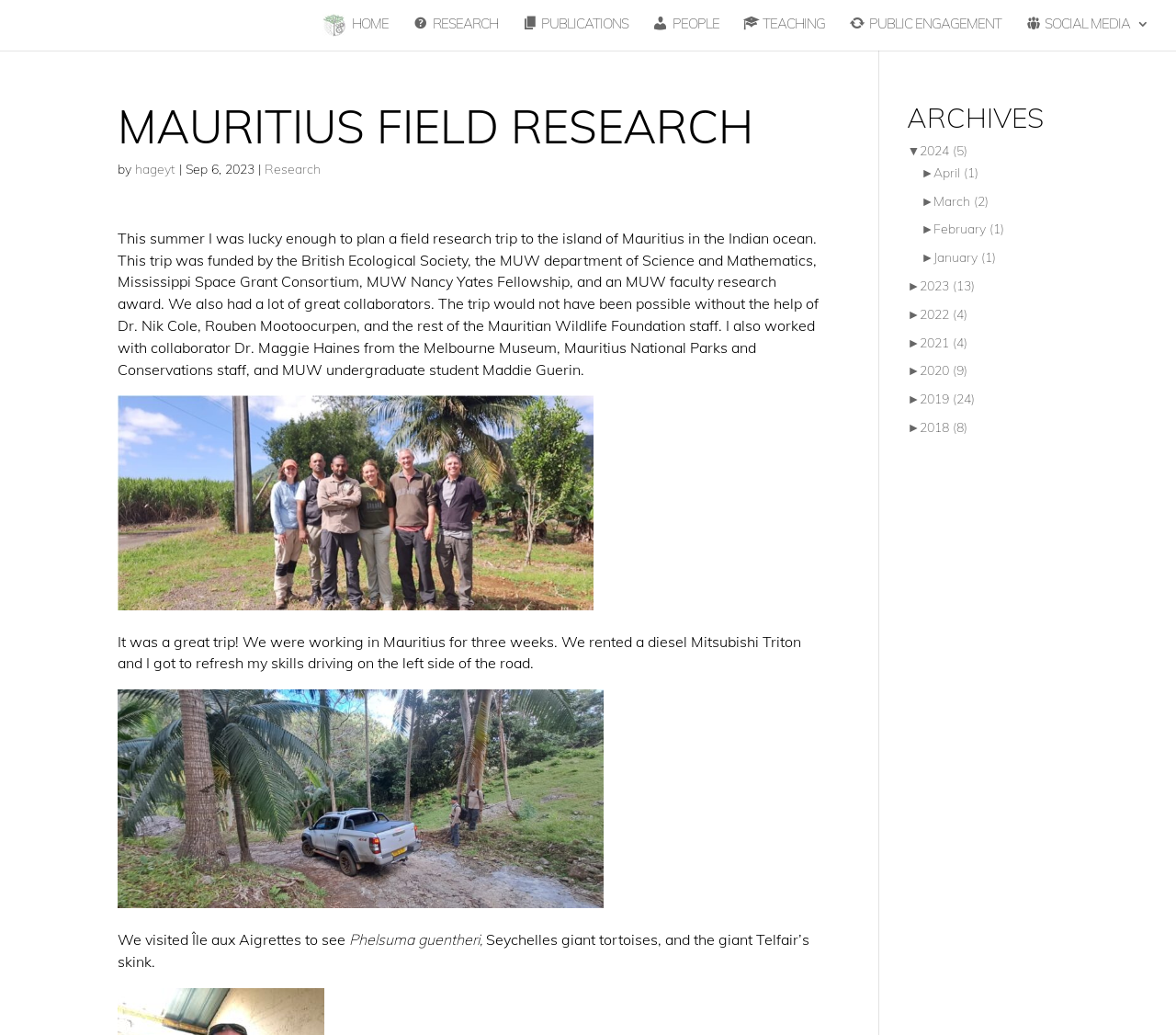Elaborate on the webpage's design and content in a detailed caption.

This webpage is about the Mauritius Field Research - HAGEY LAB, with a focus on evolution, biomechanics, and gecko toe pads. At the top, there are seven navigation links: HOME, RESEARCH, PUBLICATIONS, PEOPLE, TEACHING, PUBLIC ENGAGEMENT, and SOCIAL MEDIA 3, aligned horizontally across the page.

Below the navigation links, there is a heading "MAURITIUS FIELD RESEARCH" followed by a brief description of the research lab, including the name "hageyt" and a date "Sep 6, 2023". 

The main content of the page is a research update, which describes a field research trip to Mauritius. The text is divided into three paragraphs, with the first paragraph introducing the trip and its funding sources. The second paragraph describes the trip itself, including the rental of a diesel Mitsubishi Triton and the experience of driving on the left side of the road. The third paragraph mentions visiting Île aux Aigrettes to see Phelsuma guentheri, Seychelles giant tortoises, and the giant Telfair’s skink.

On the right side of the page, there is a section titled "ARCHIVES" with a list of links to different years (2024, 2023, 2022, 2021, 2020, and 2019) and months (April, March, February, and January). Each year and month has a "click to expand" or "click to collapse" button next to it, indicating that there are more links or content hidden beneath.